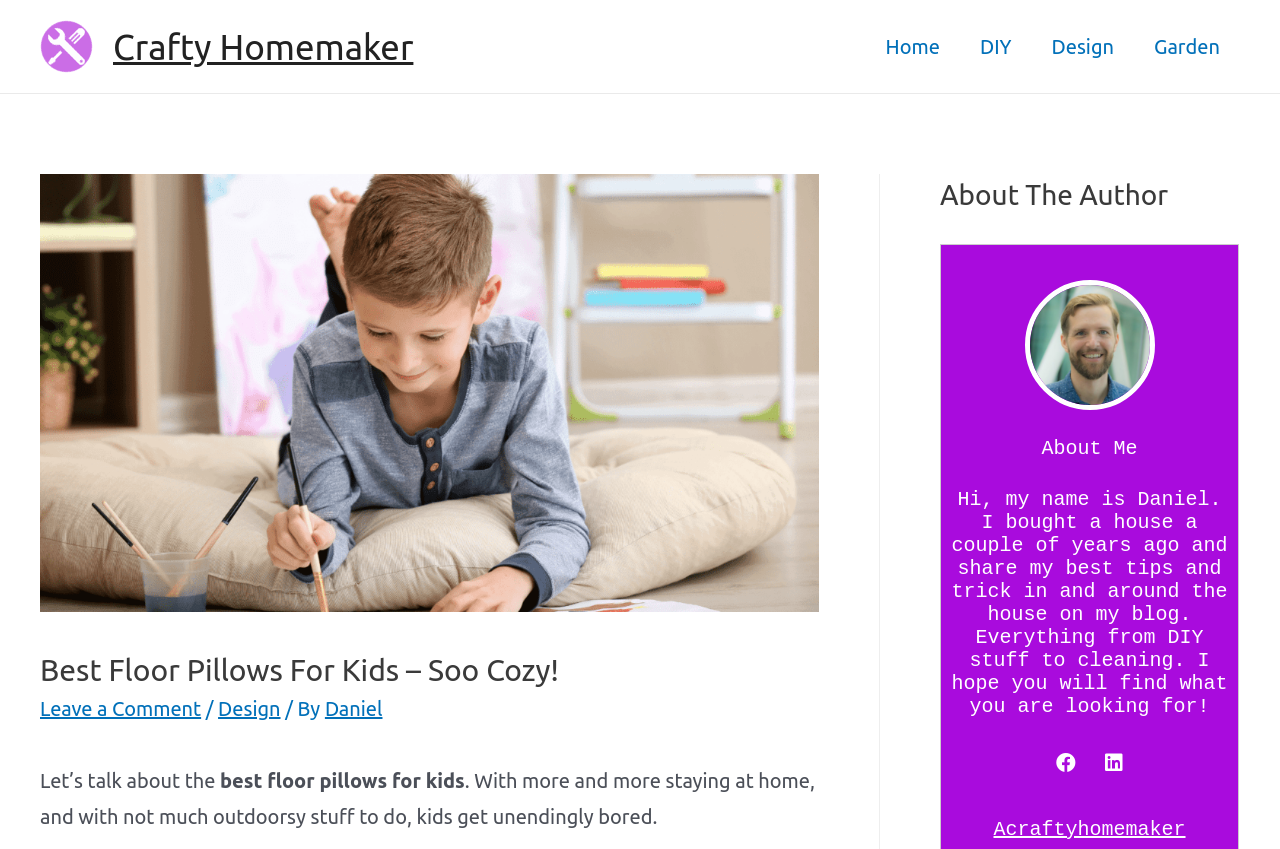Determine the bounding box coordinates of the element that should be clicked to execute the following command: "Contact Ian DeFelice via email".

None